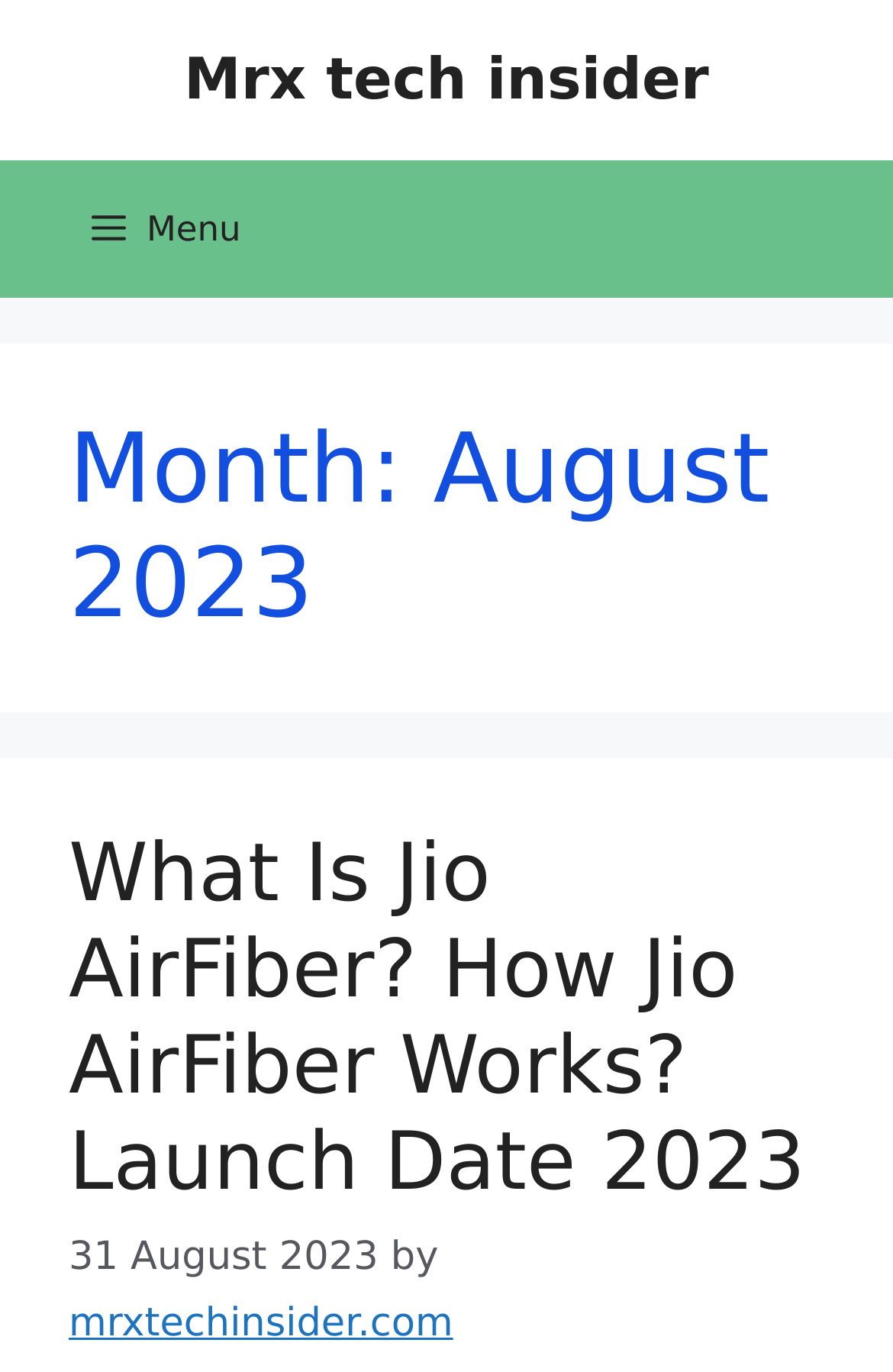Determine the bounding box coordinates of the UI element described by: "Mrx tech insider".

[0.206, 0.033, 0.794, 0.082]